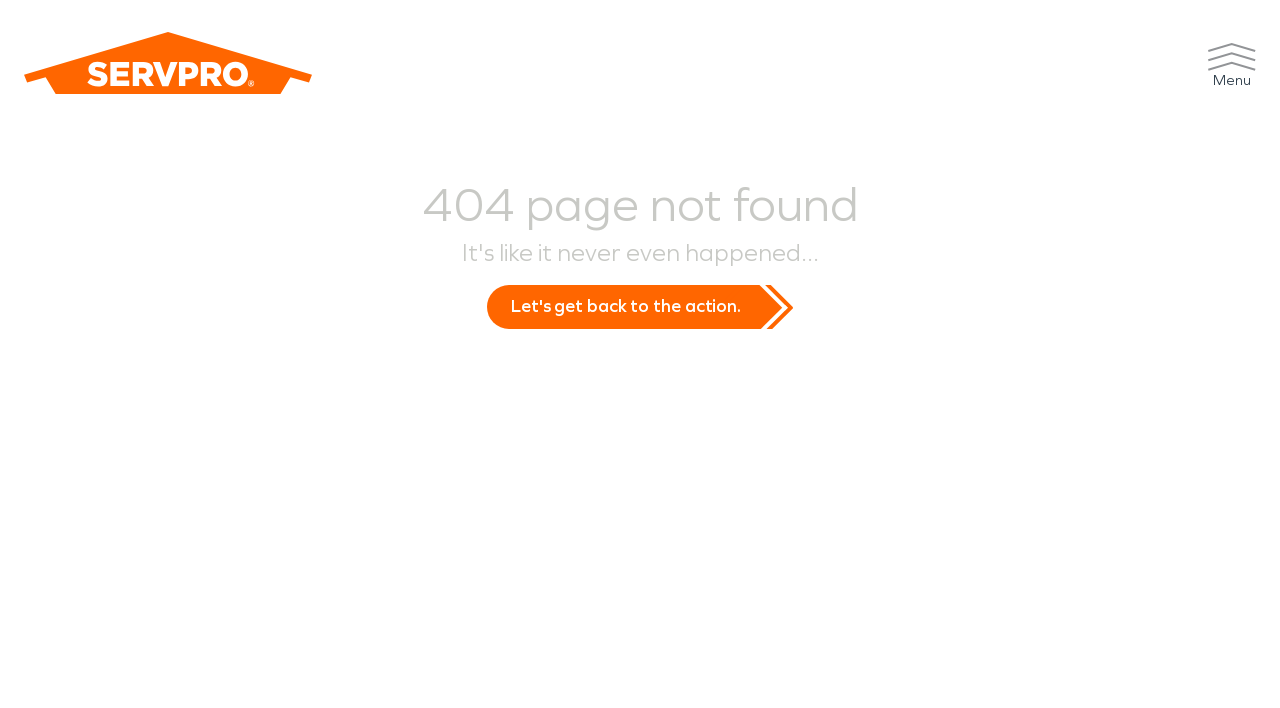Generate a thorough caption that explains the contents of the webpage.

The webpage appears to be a 404 error page, as indicated by the heading "404 page not found". At the top left of the page, there is a link with an accompanying image. On the top right, there is a button labeled "Menu" with an image inside. 

Below the top section, the main content area has a prominent heading "404 page not found". Underneath this heading, there is a link with the text "Let's get back to the action." which is positioned roughly in the middle of the page.